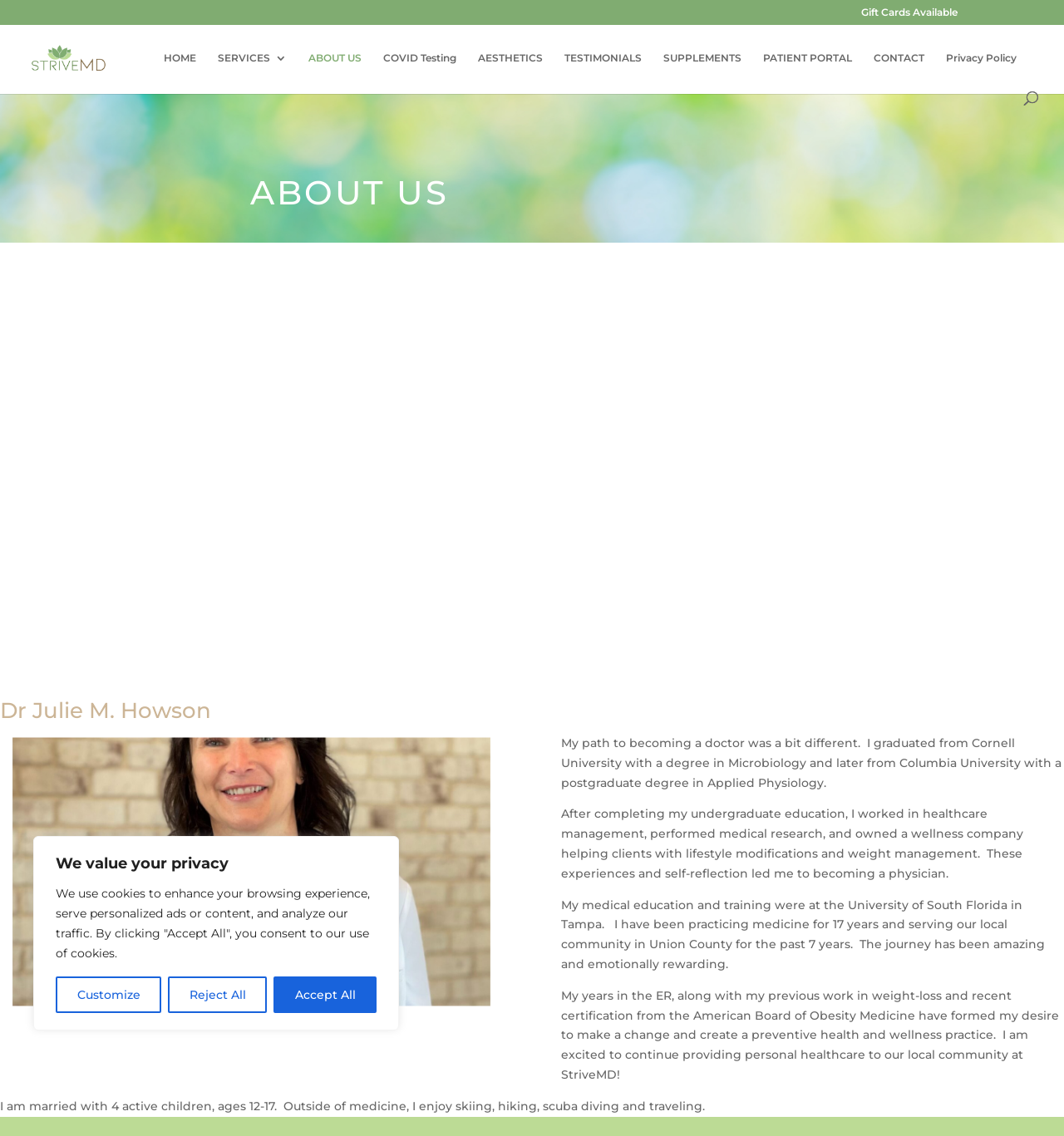What is the degree of the doctor?
Please craft a detailed and exhaustive response to the question.

I found the answer by reading the text 'I graduated from Cornell University with a degree in Microbiology...' in the article section of the webpage, which is located at coordinates [0.527, 0.647, 0.998, 0.695].